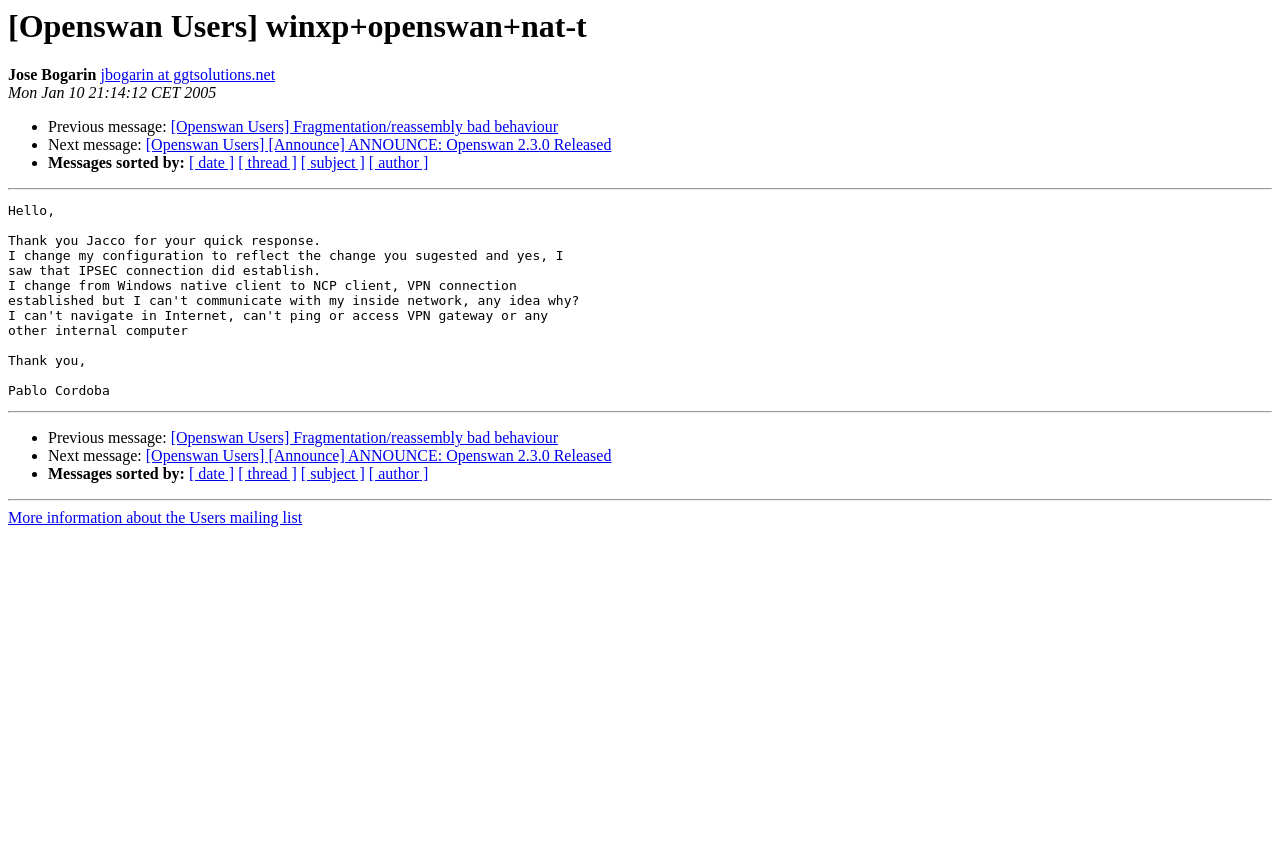Bounding box coordinates should be provided in the format (top-left x, top-left y, bottom-right x, bottom-right y) with all values between 0 and 1. Identify the bounding box for this UI element: [ subject ]

[0.235, 0.18, 0.285, 0.2]